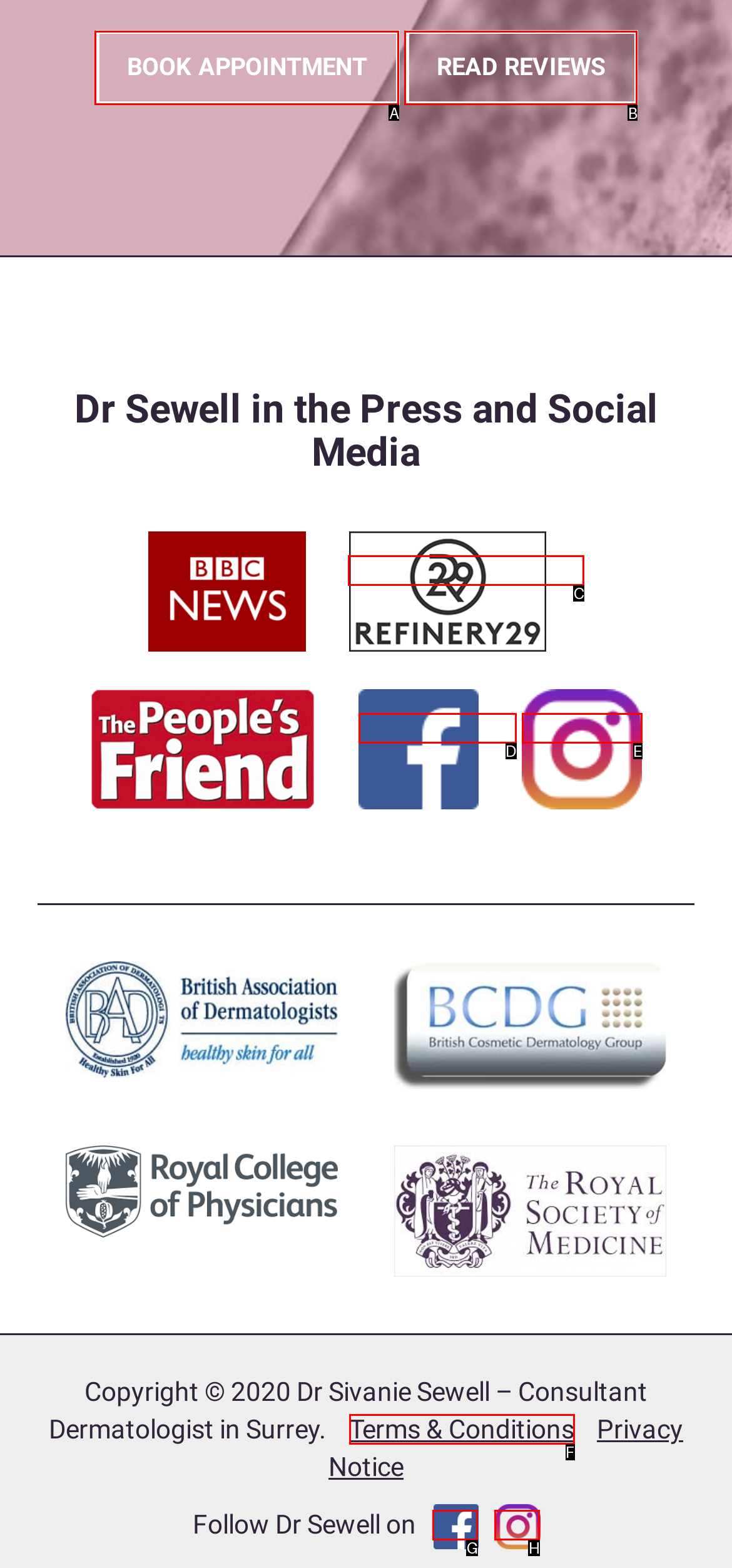Indicate the HTML element that should be clicked to perform the task: View terms and conditions Reply with the letter corresponding to the chosen option.

F